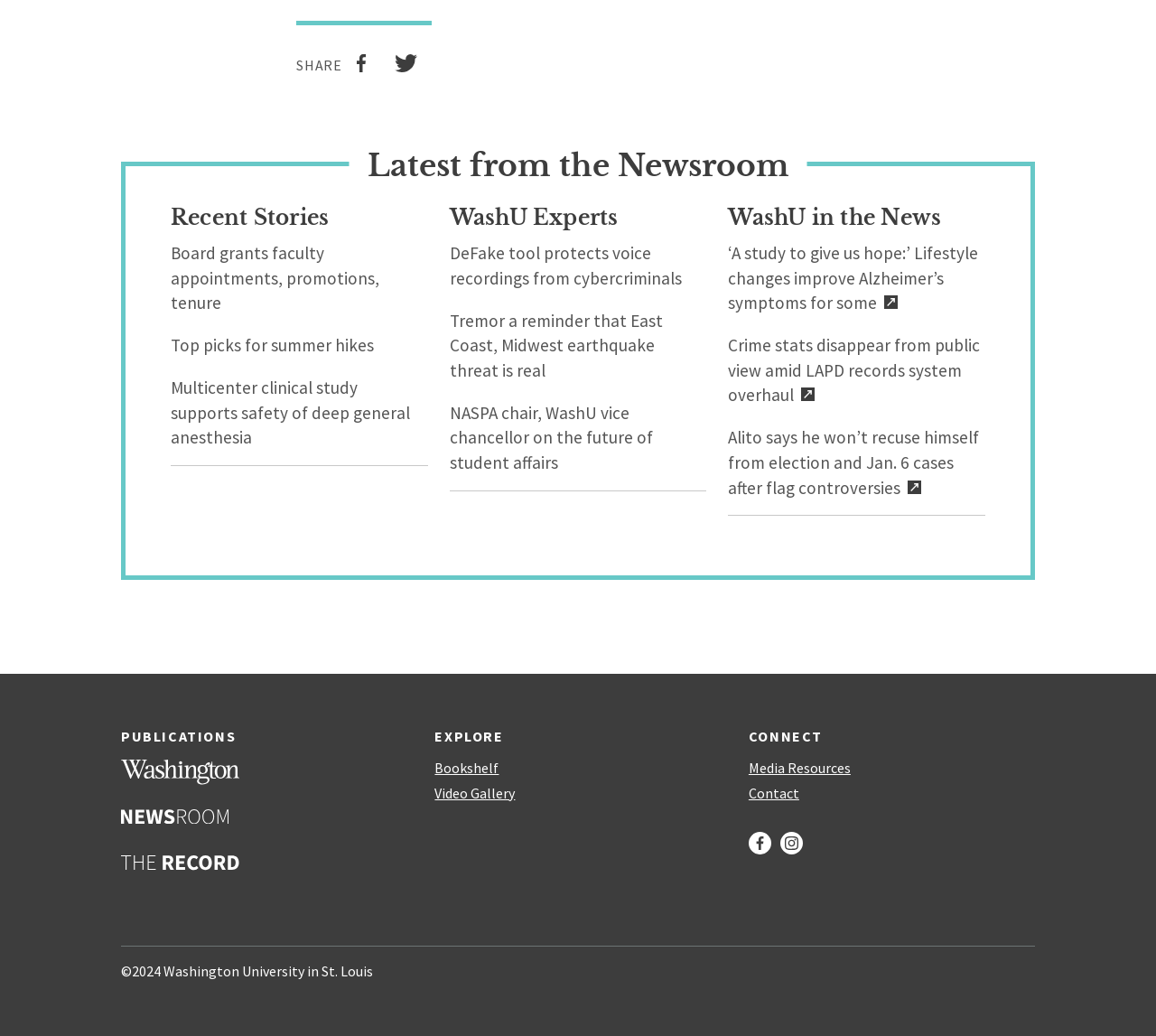Answer the question using only a single word or phrase: 
What is the main topic of this webpage?

News